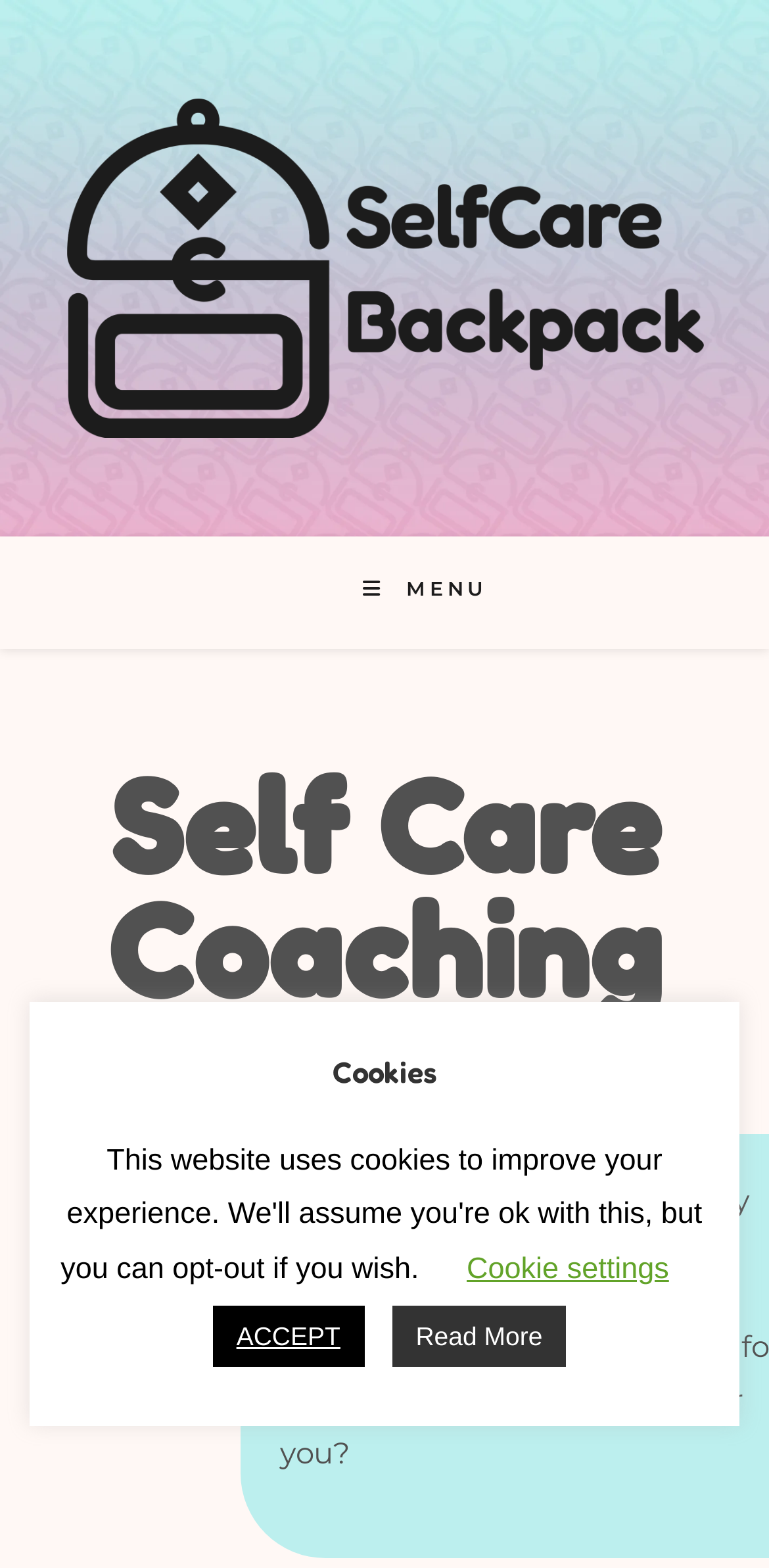Locate and generate the text content of the webpage's heading.

Self Care Coaching